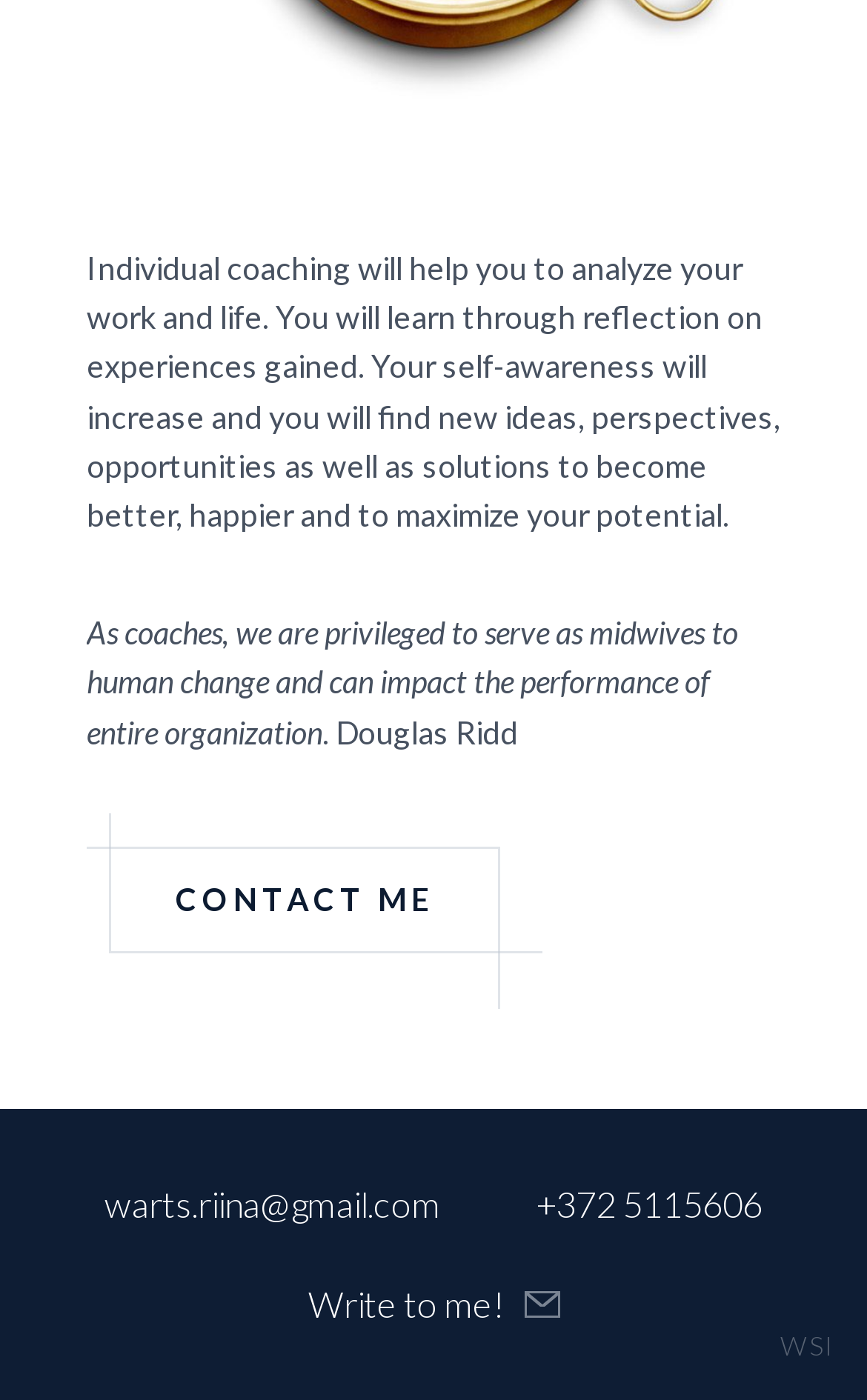For the given element description WSI, determine the bounding box coordinates of the UI element. The coordinates should follow the format (top-left x, top-left y, bottom-right x, bottom-right y) and be within the range of 0 to 1.

[0.9, 0.948, 0.962, 0.972]